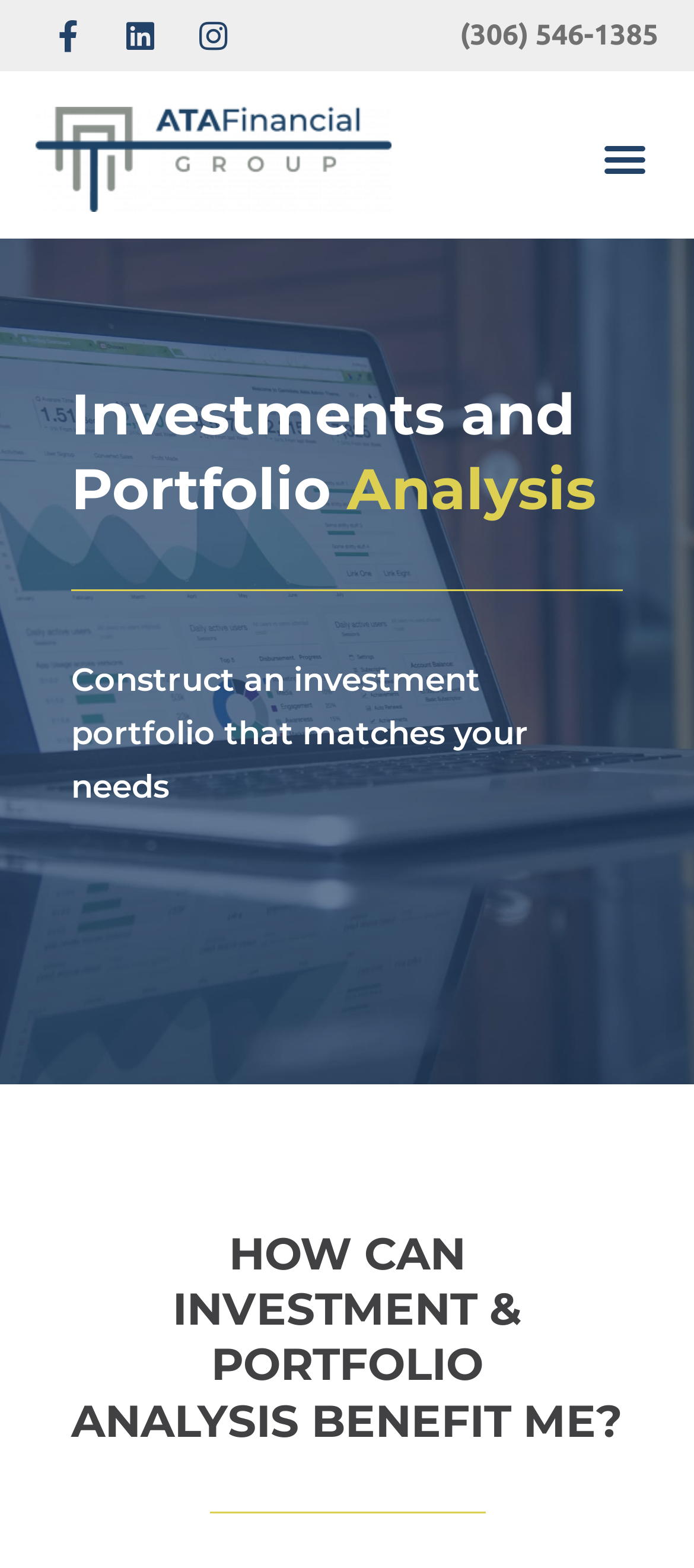Bounding box coordinates must be specified in the format (top-left x, top-left y, bottom-right x, bottom-right y). All values should be floating point numbers between 0 and 1. What are the bounding box coordinates of the UI element described as: alt="ATA_horizontal logo_color" title="ATA_horizontal logo_color"

[0.051, 0.068, 0.564, 0.135]